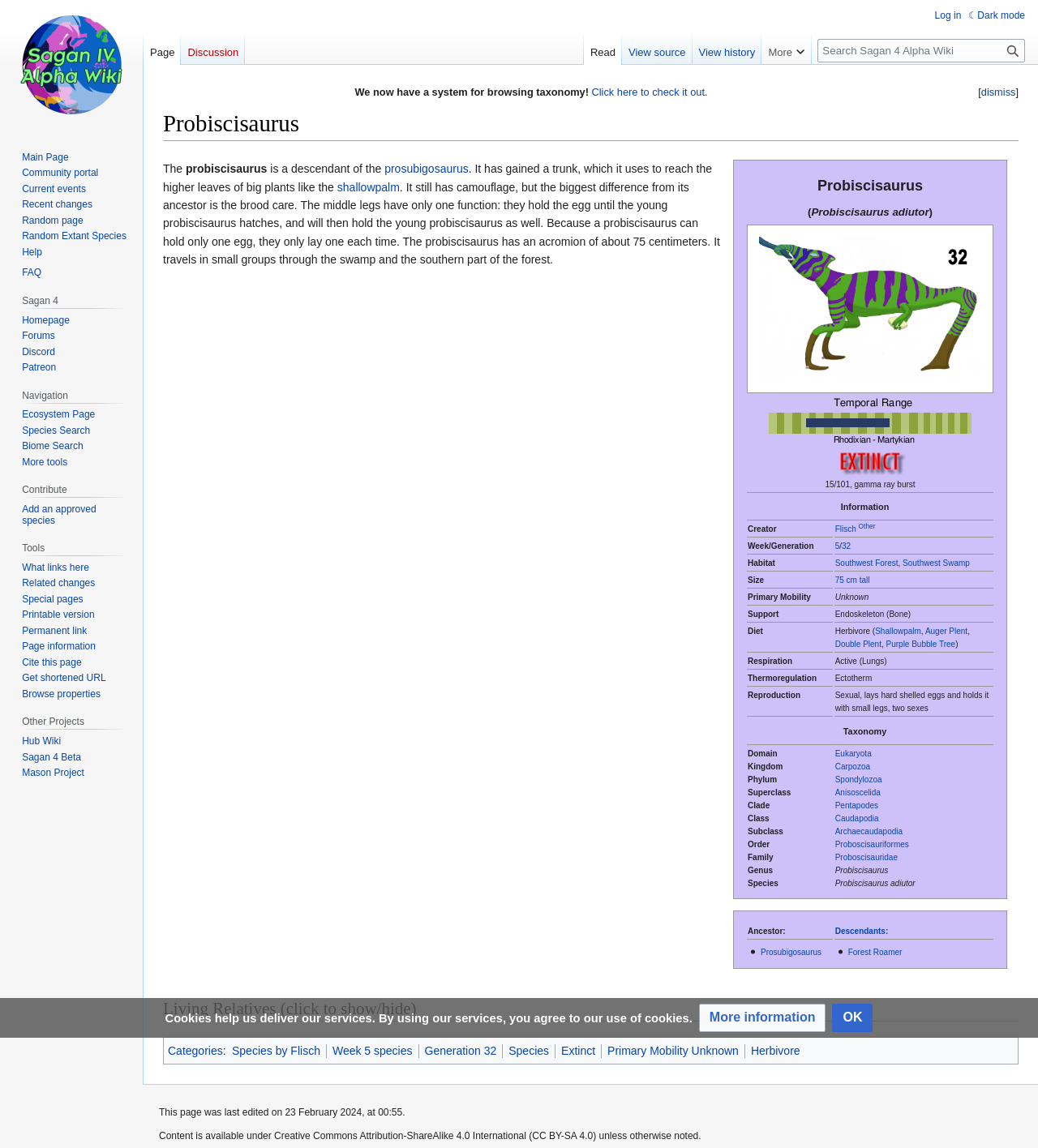Answer the following query with a single word or phrase:
What is the name of the species?

Probiscisaurus